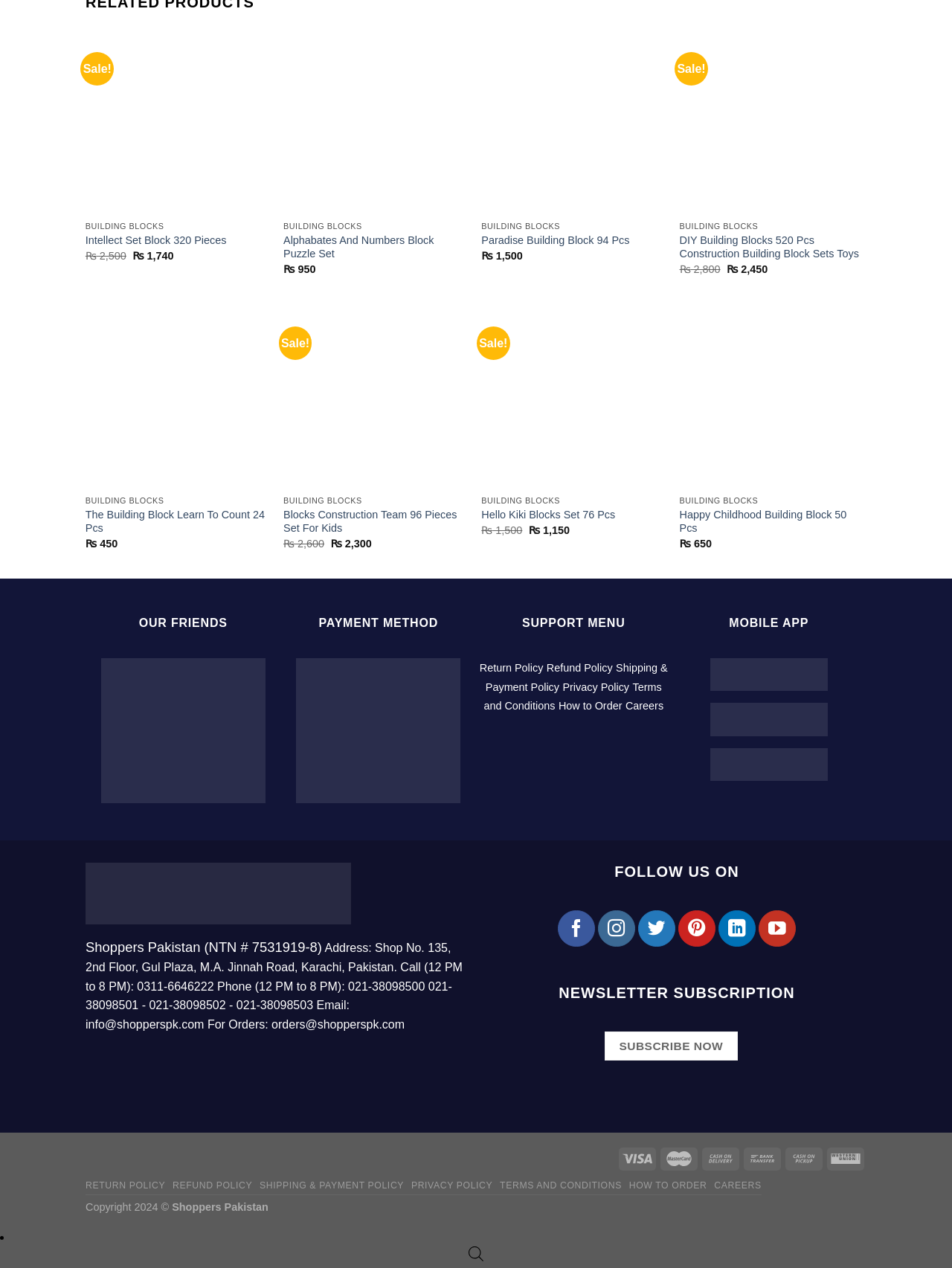How many building block sets are displayed on the webpage? Refer to the image and provide a one-word or short phrase answer.

8